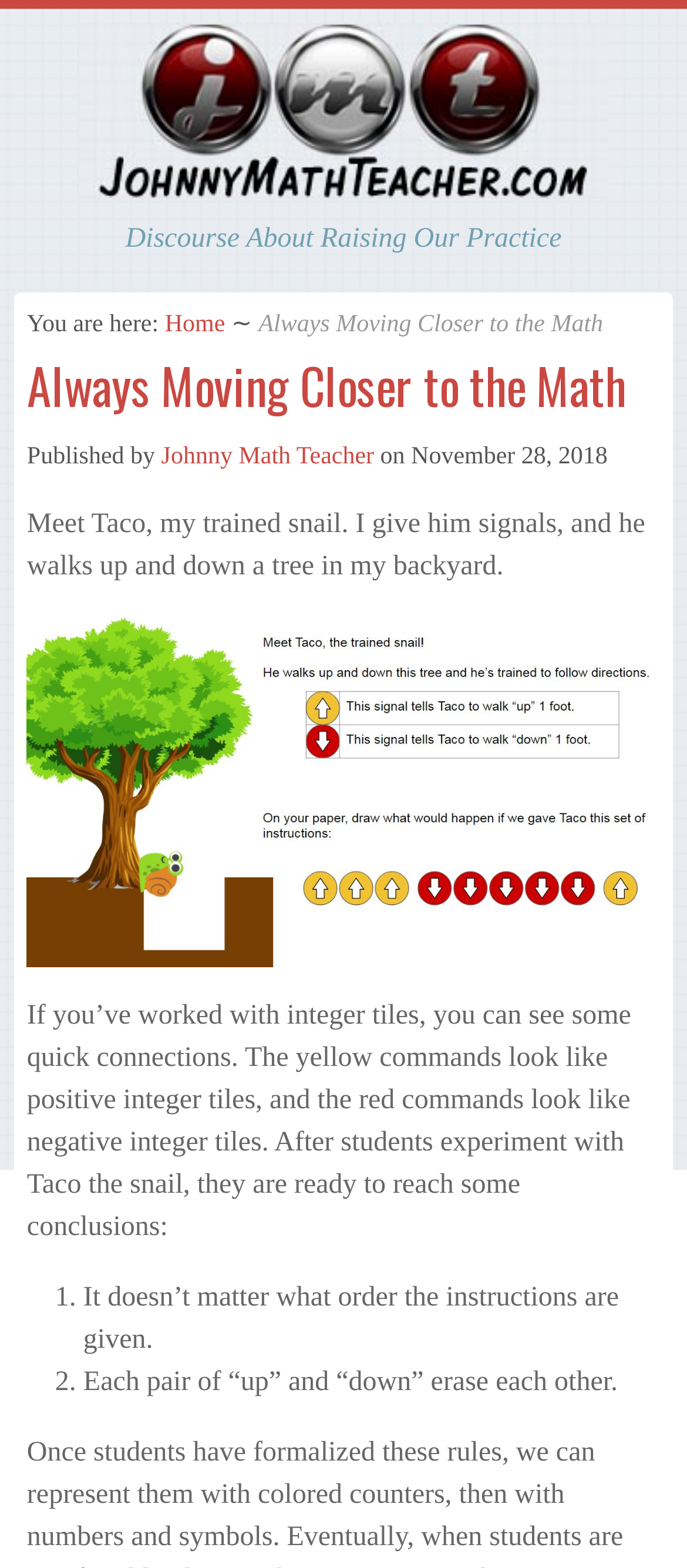Review the image closely and give a comprehensive answer to the question: What is the name of the snail mentioned on this webpage?

The name of the snail mentioned on this webpage can be found in the link element 'taco' which is a child of the static text element 'Meet Taco, my trained snail. I give him signals, and he walks up and down a tree in my backyard.' This link element has an associated image and is located below the static text element 'Published by'.